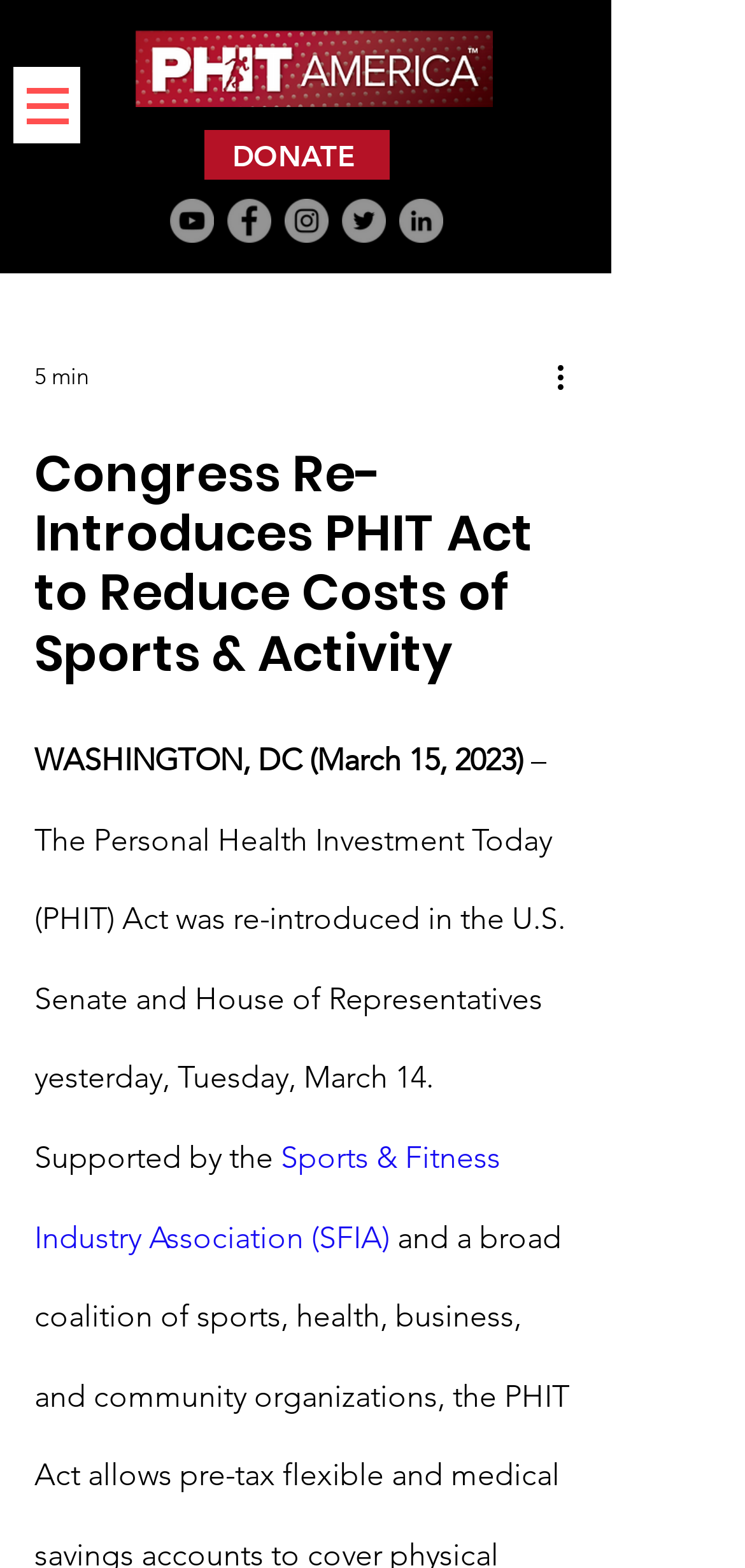Kindly determine the bounding box coordinates of the area that needs to be clicked to fulfill this instruction: "Open navigation menu".

[0.018, 0.043, 0.108, 0.091]